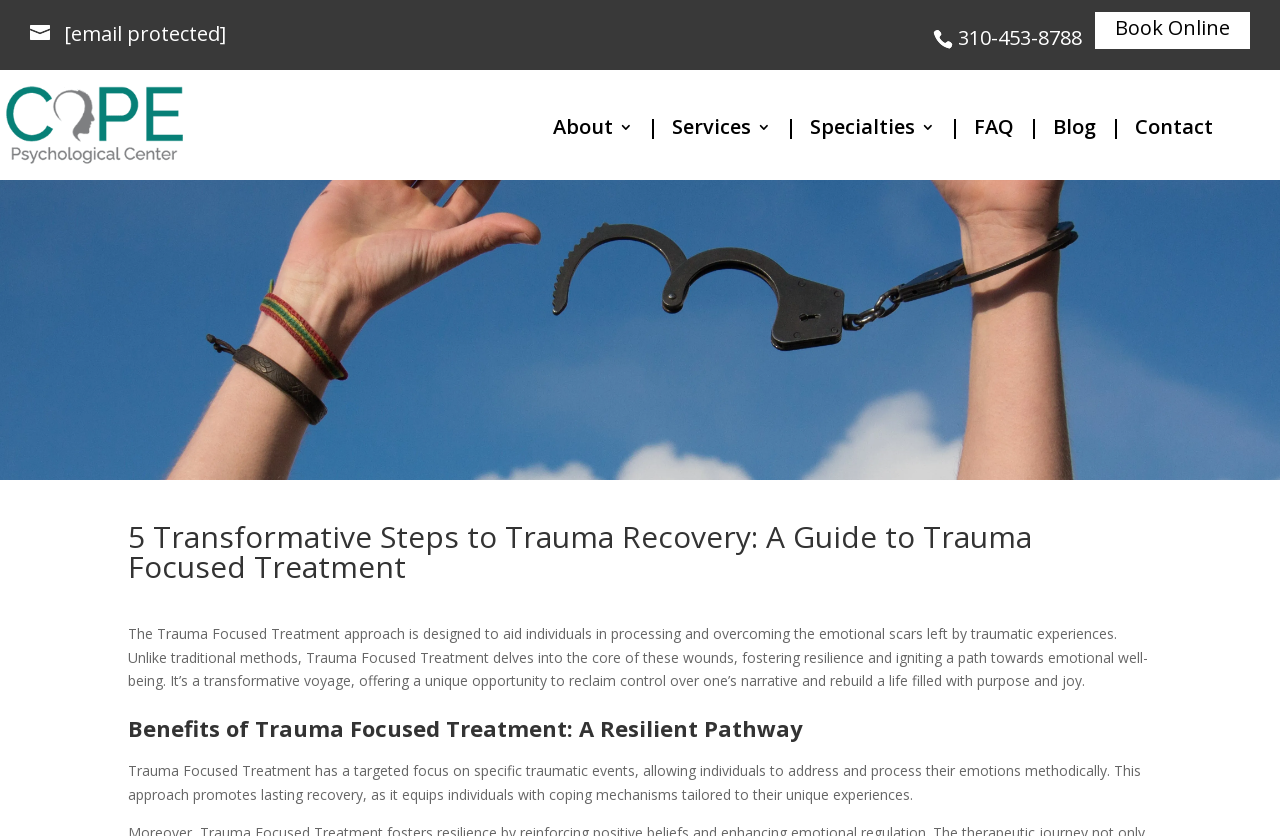What is the purpose of Trauma Focused Treatment?
Please answer using one word or phrase, based on the screenshot.

To aid individuals in processing and overcoming emotional scars